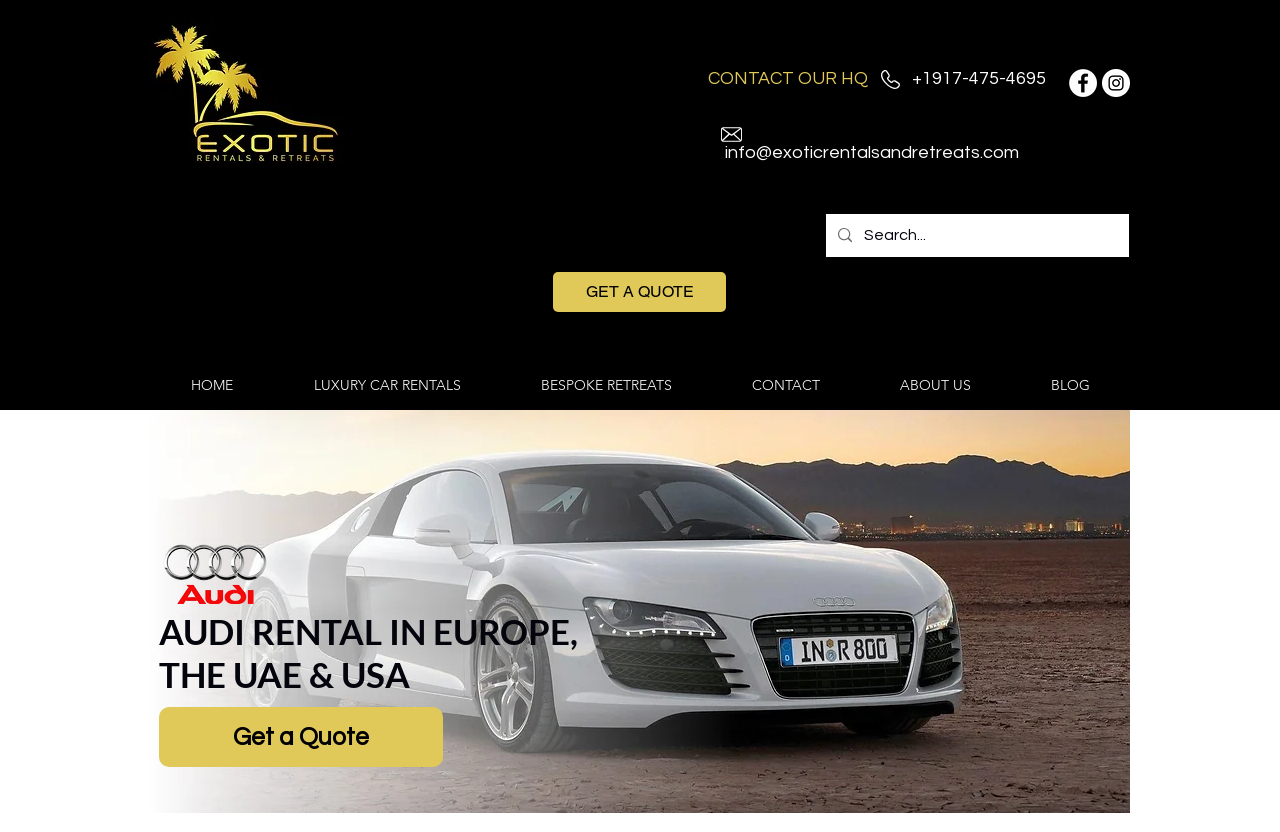Given the element description GET A QUOTE, specify the bounding box coordinates of the corresponding UI element in the format (top-left x, top-left y, bottom-right x, bottom-right y). All values must be between 0 and 1.

[0.432, 0.327, 0.567, 0.375]